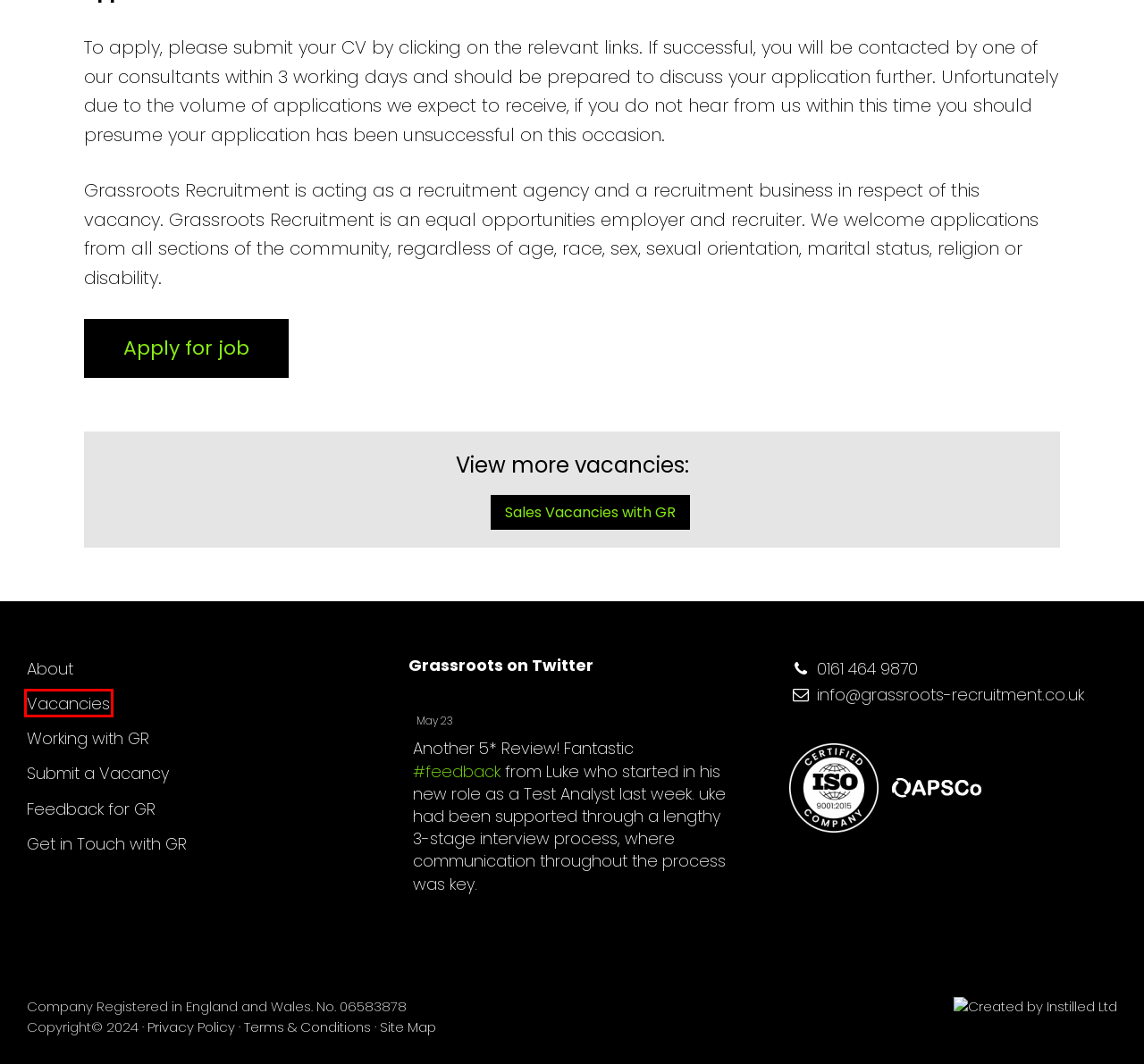Observe the webpage screenshot and focus on the red bounding box surrounding a UI element. Choose the most appropriate webpage description that corresponds to the new webpage after clicking the element in the bounding box. Here are the candidates:
A. Send us your CV | Grassroots Recruitment - Sales & IT Recruitment
B. Sales Vacancies with GR Archives - Grassroots Recruitment
C. IT Recruitment Agency | Grassroots Recruitment
D. Vacancies in Stockport
E. Register with a recruitment agency | IT & Sales Recruitment
F. Sales Recruitment Agency | Grassroots Recruitment
G. Site Map - Grassroots Recruitment
H. Feedback for Grassroots Recruitment - Grassroots Recruitment

D